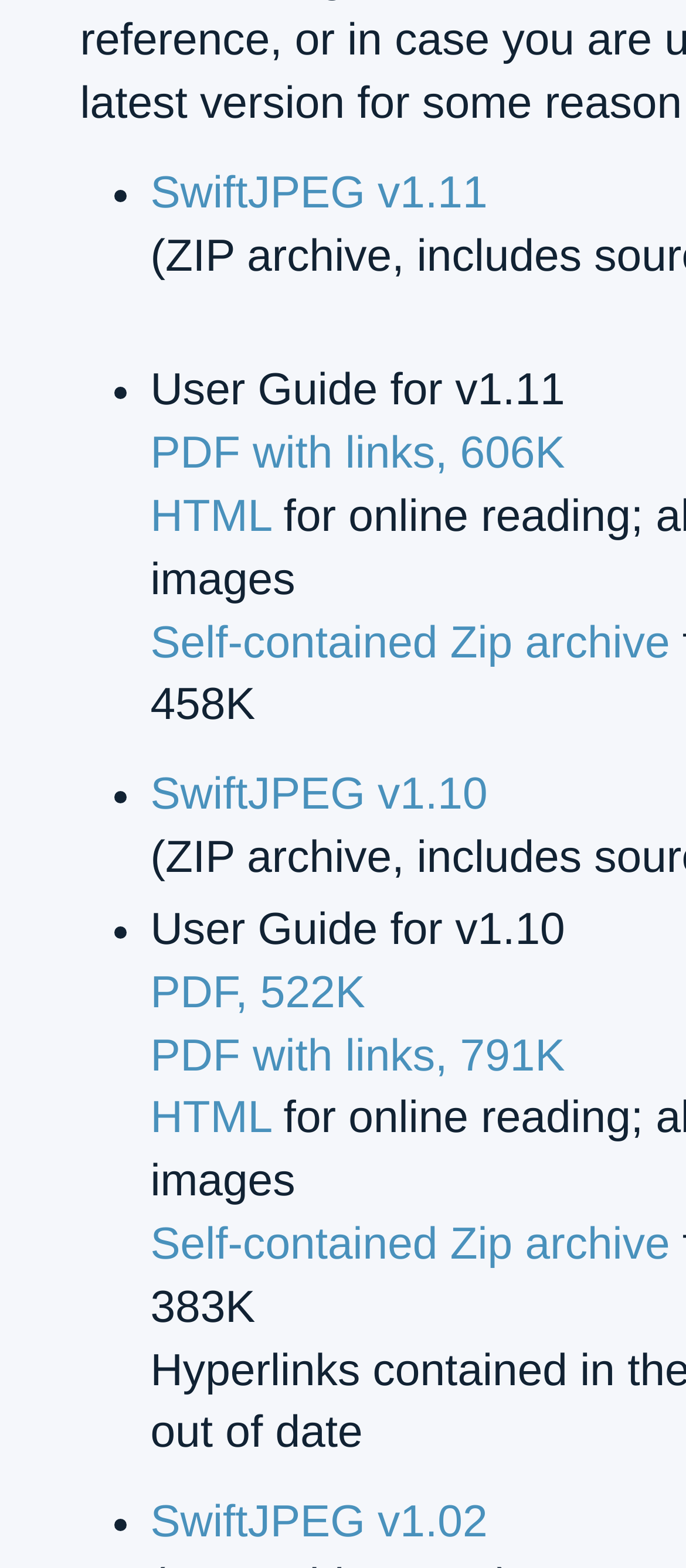Use a single word or phrase to answer the question:
How many links are there under SwiftJPEG v1.10?

4